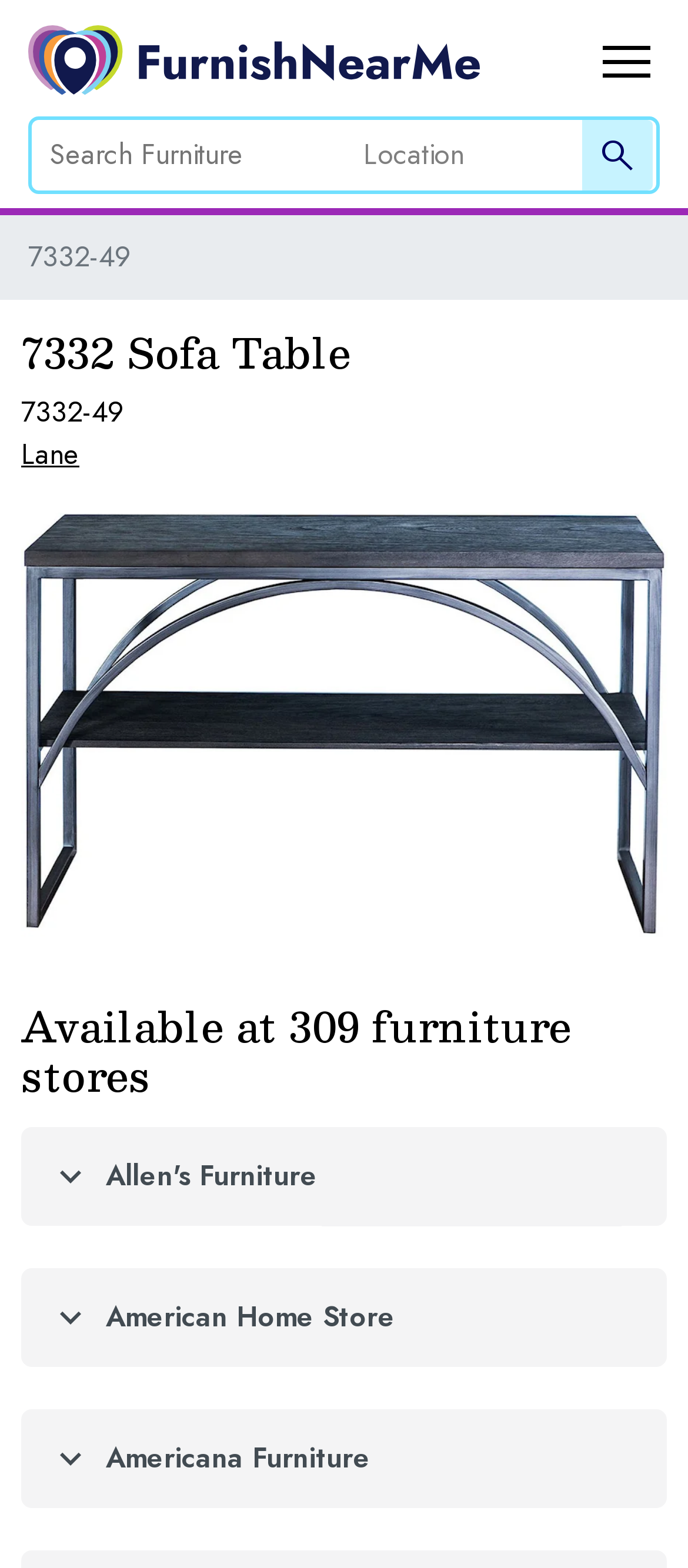Is there a search function on the webpage?
Answer the question with a detailed explanation, including all necessary information.

I found a search function by looking at the searchbox element with the placeholder text 'Search Furniture' which is located at the top of the webpage.